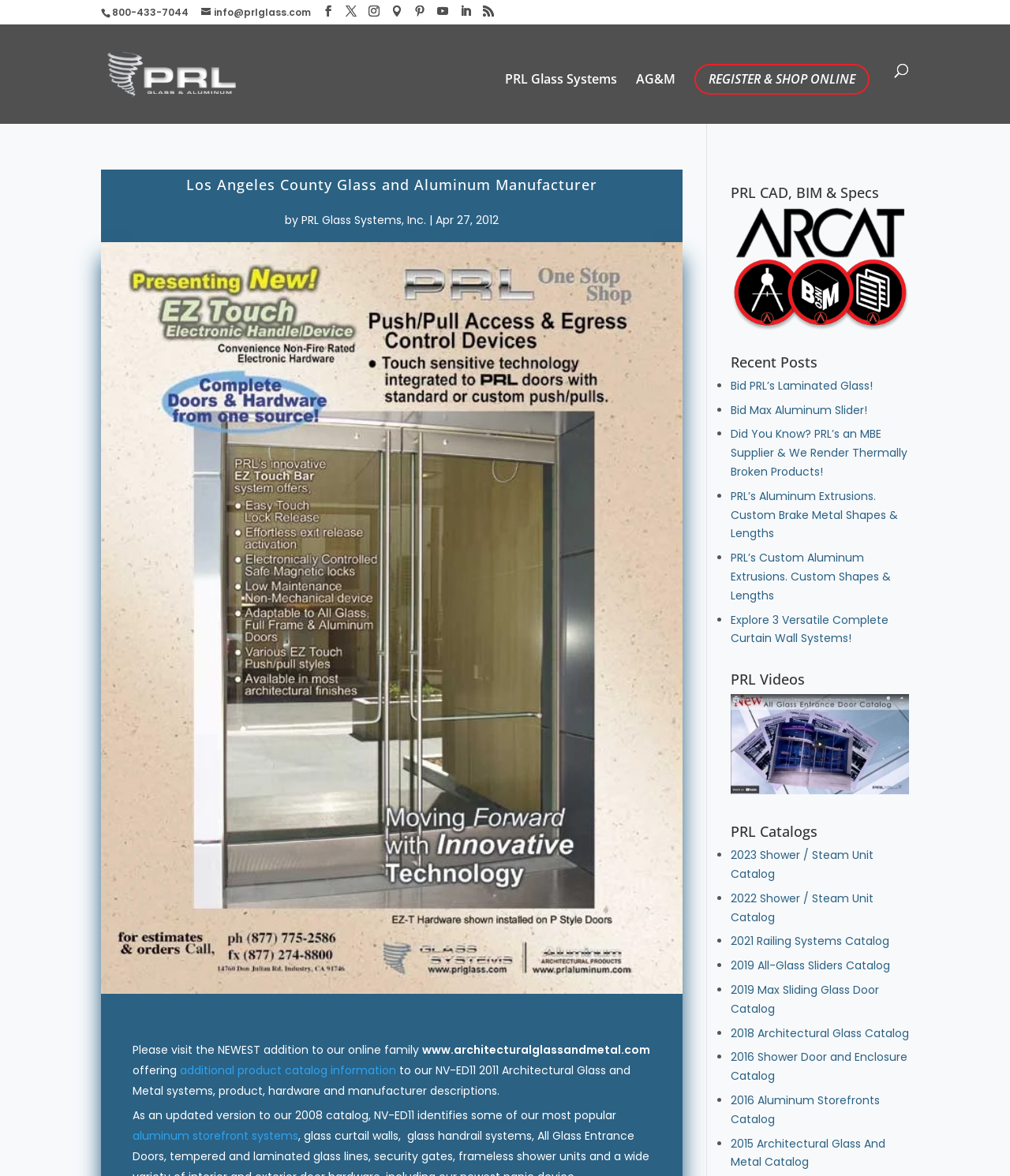Please identify the bounding box coordinates of the element I should click to complete this instruction: 'Search for products'. The coordinates should be given as four float numbers between 0 and 1, like this: [left, top, right, bottom].

[0.157, 0.02, 0.877, 0.022]